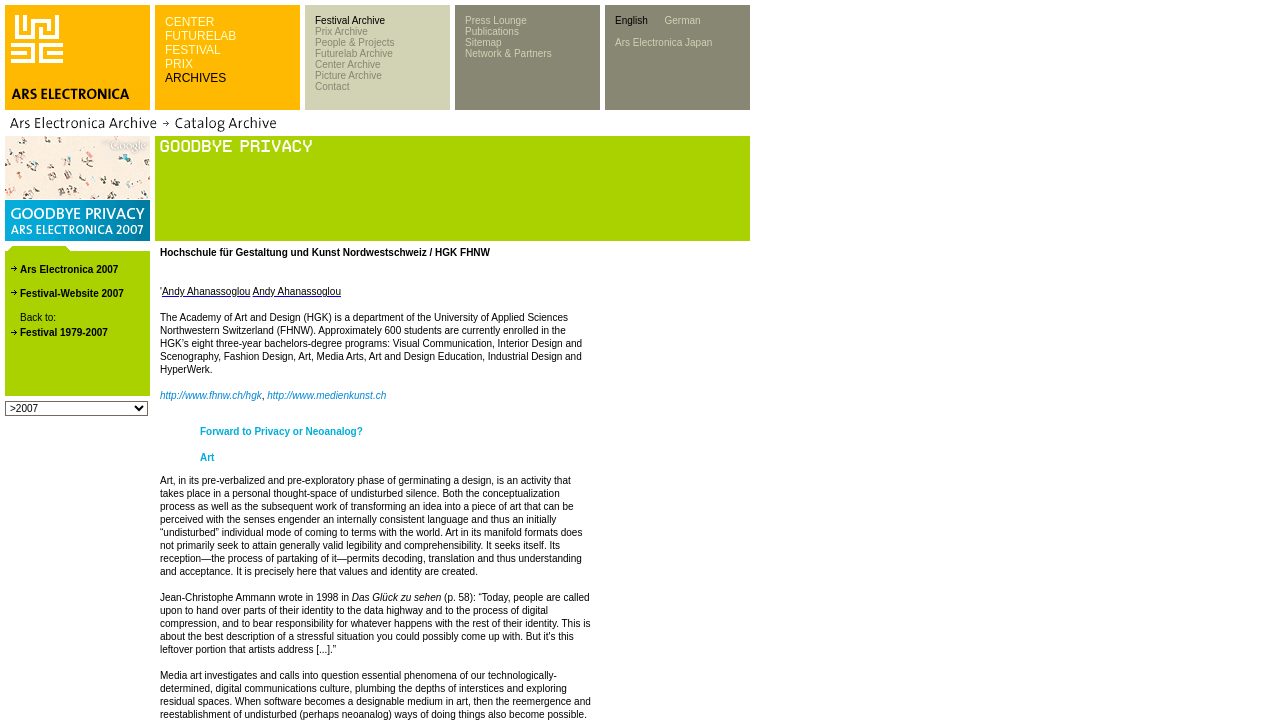Give the bounding box coordinates for the element described by: "Network & Partners".

[0.363, 0.066, 0.431, 0.081]